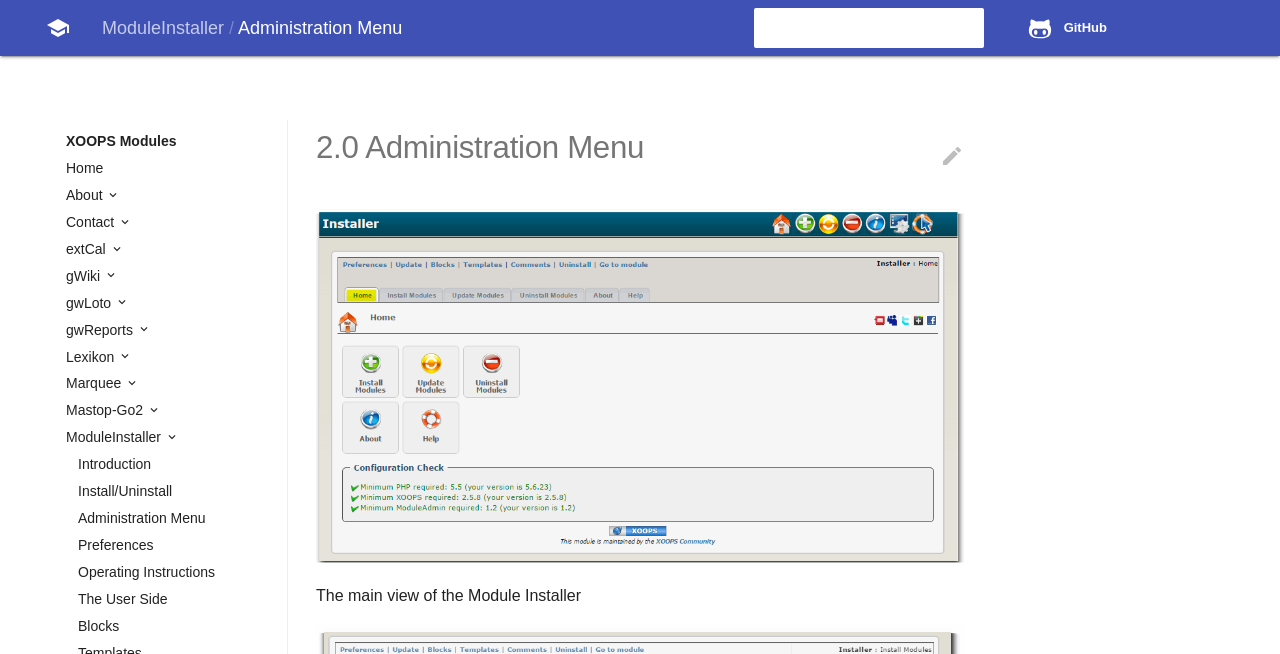Given the webpage screenshot and the description, determine the bounding box coordinates (top-left x, top-left y, bottom-right x, bottom-right y) that define the location of the UI element matching this description: Administration Menu

[0.061, 0.408, 0.215, 0.436]